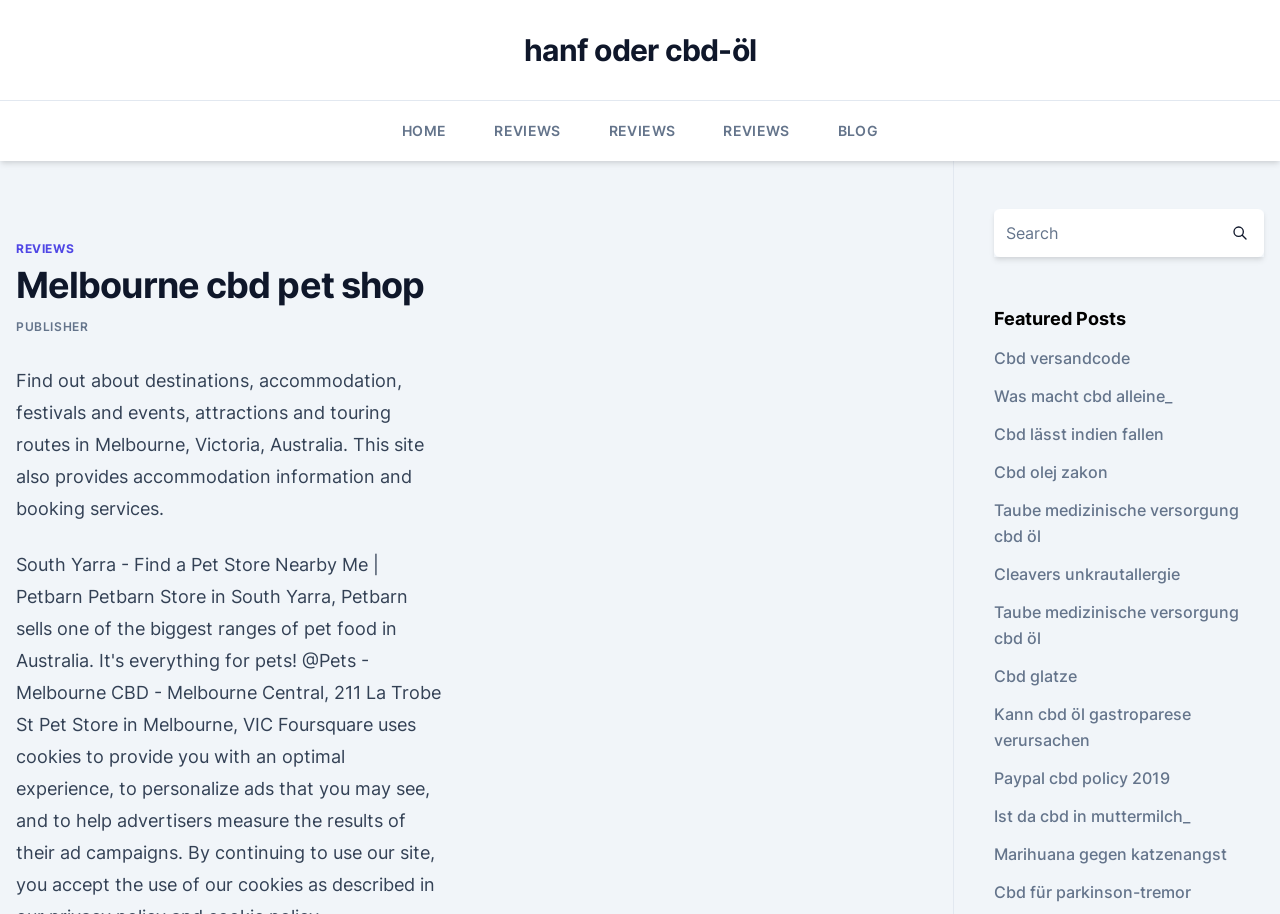Please determine the bounding box coordinates of the element's region to click in order to carry out the following instruction: "Read blog posts". The coordinates should be four float numbers between 0 and 1, i.e., [left, top, right, bottom].

[0.654, 0.111, 0.686, 0.176]